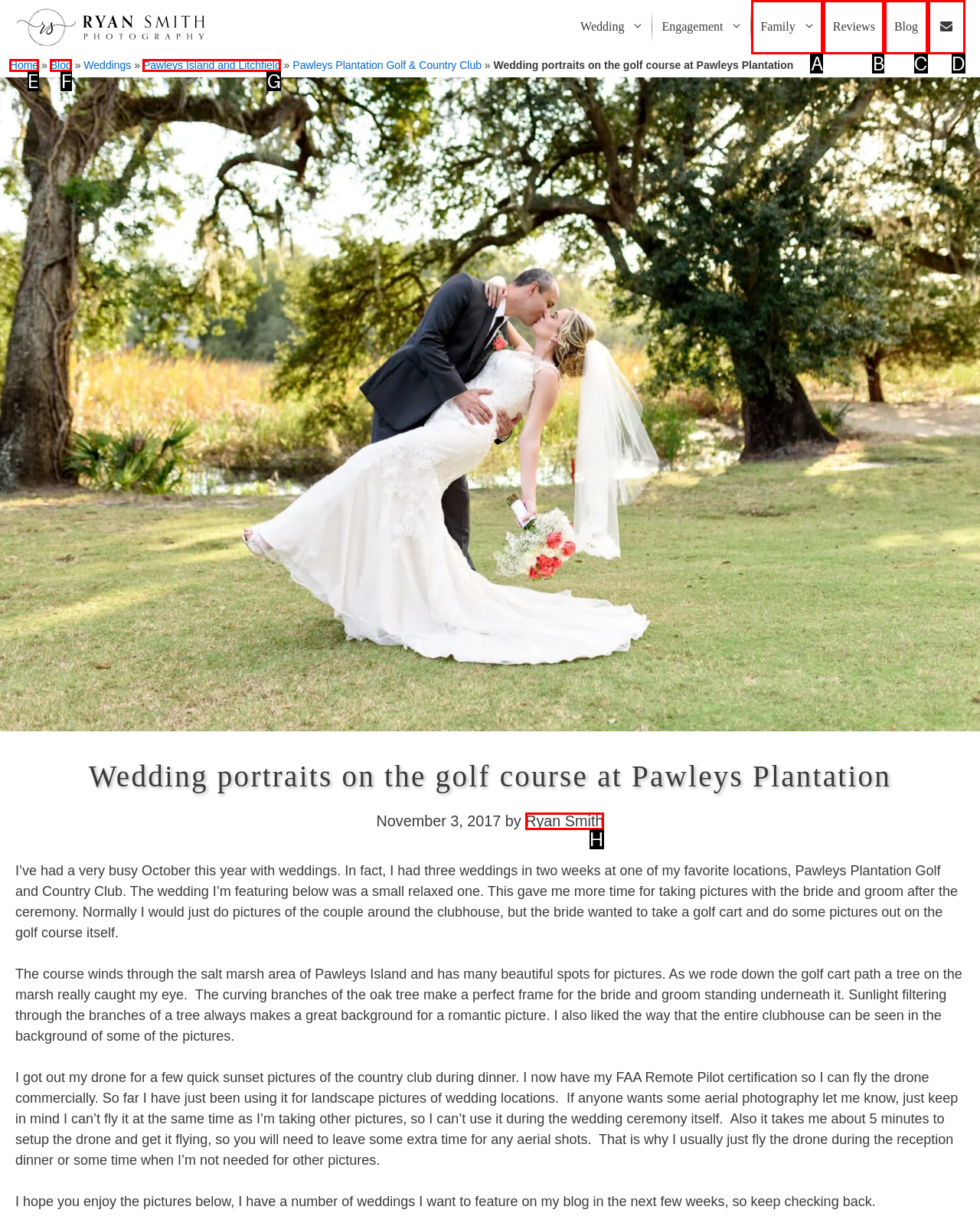Using the element description: Music, select the HTML element that matches best. Answer with the letter of your choice.

None